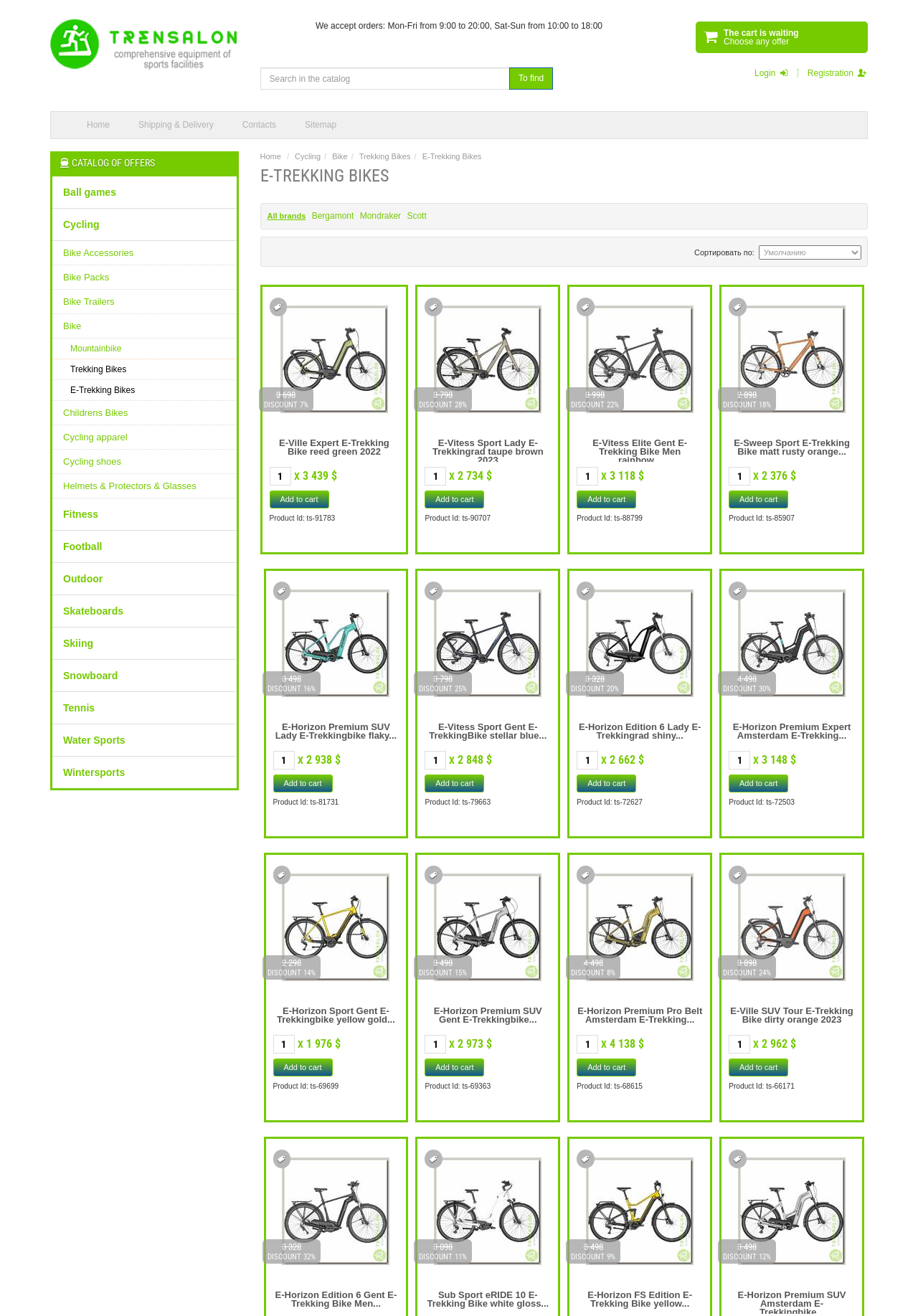Please provide the bounding box coordinates for the element that needs to be clicked to perform the following instruction: "Get a free quote". The coordinates should be given as four float numbers between 0 and 1, i.e., [left, top, right, bottom].

None